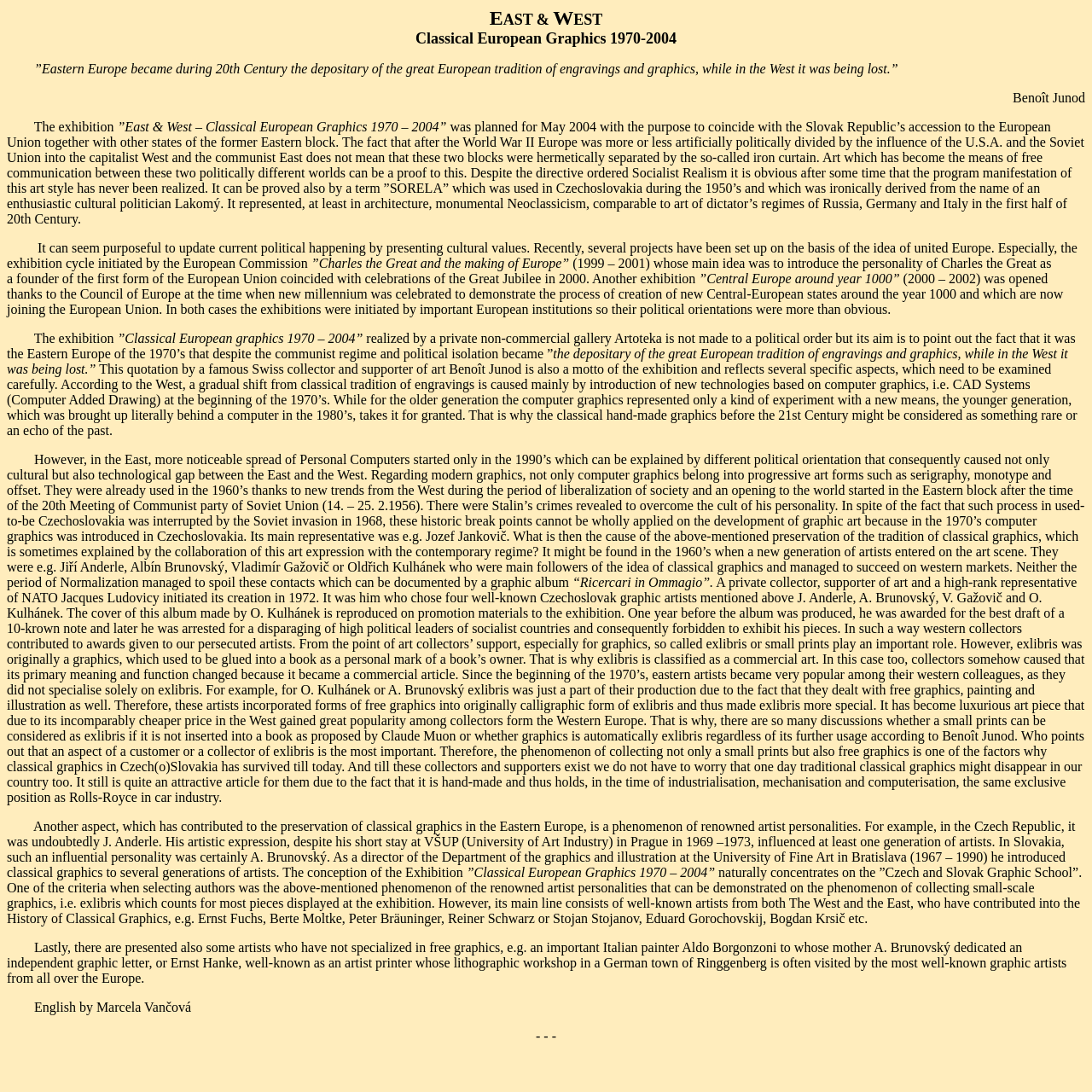Based on the image, provide a detailed response to the question:
What is the name of the University where A. Brunovský was a director?

The answer can be found in the text where it is mentioned that 'In Slovakia, such an influential personality was certainly A. Brunovský. As a director of the Department of the graphics and illustration at the University of Fine Art in Bratislava (1967 – 1990) he introduced classical graphics to several generations of artists.'